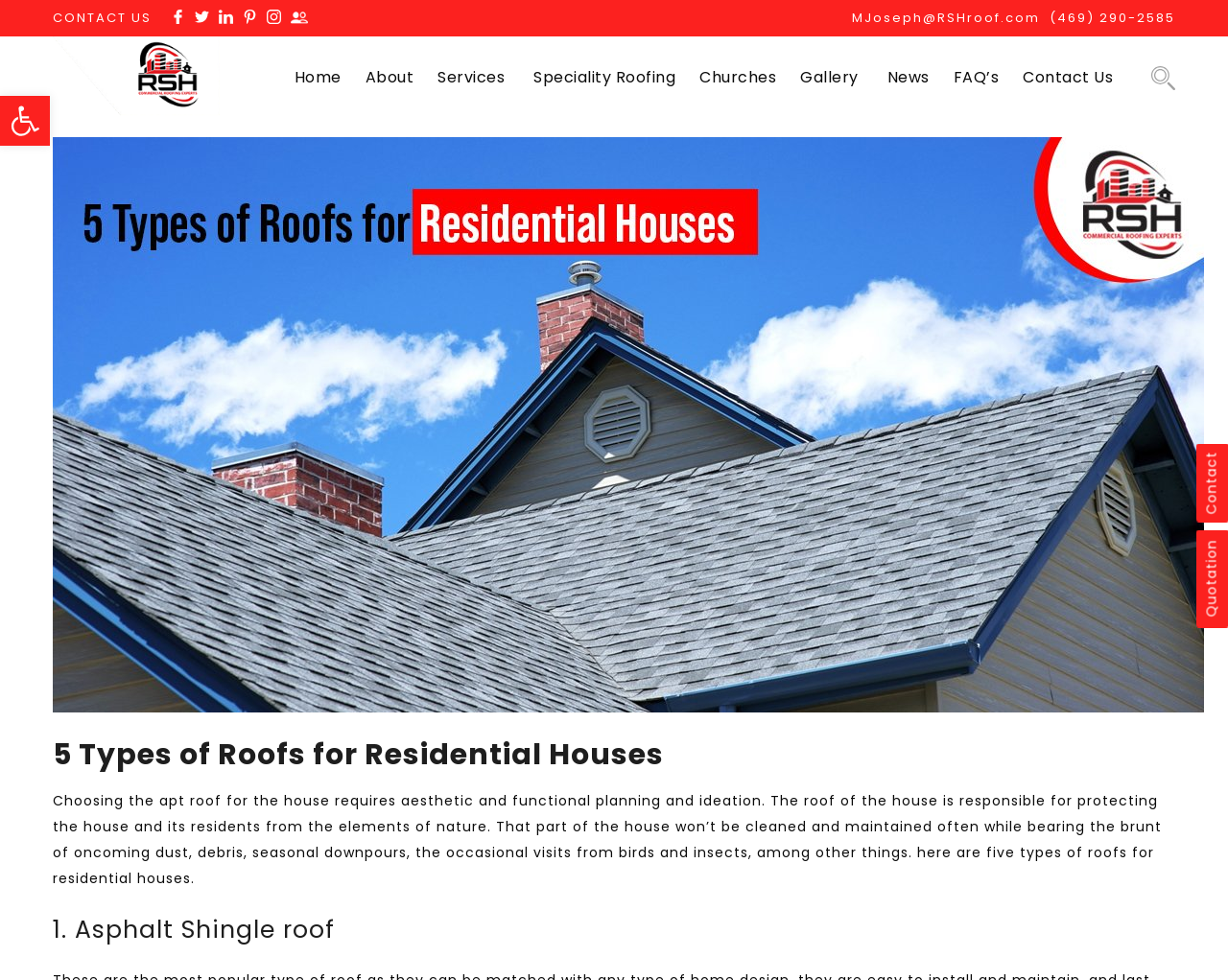Please answer the following question using a single word or phrase: 
How many types of roofs are discussed on the webpage?

Five